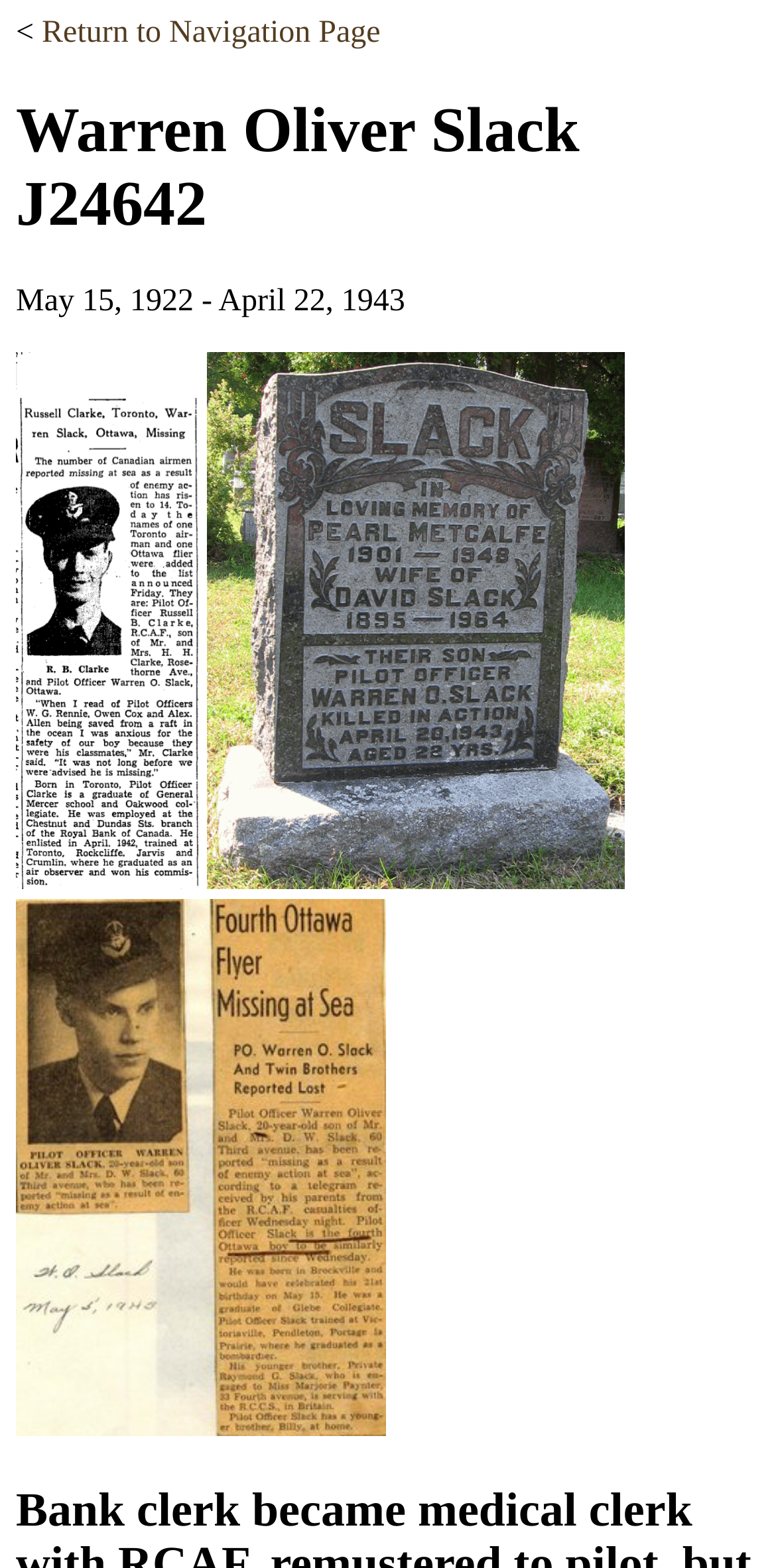How many images are on this webpage?
Please provide a detailed answer to the question.

I counted the number of image elements on the webpage, which are [30] image 'Warren Slack', [32] image 'Warren Slack', and [34] image 'Warren Slack'. Therefore, there are 3 images on this webpage.